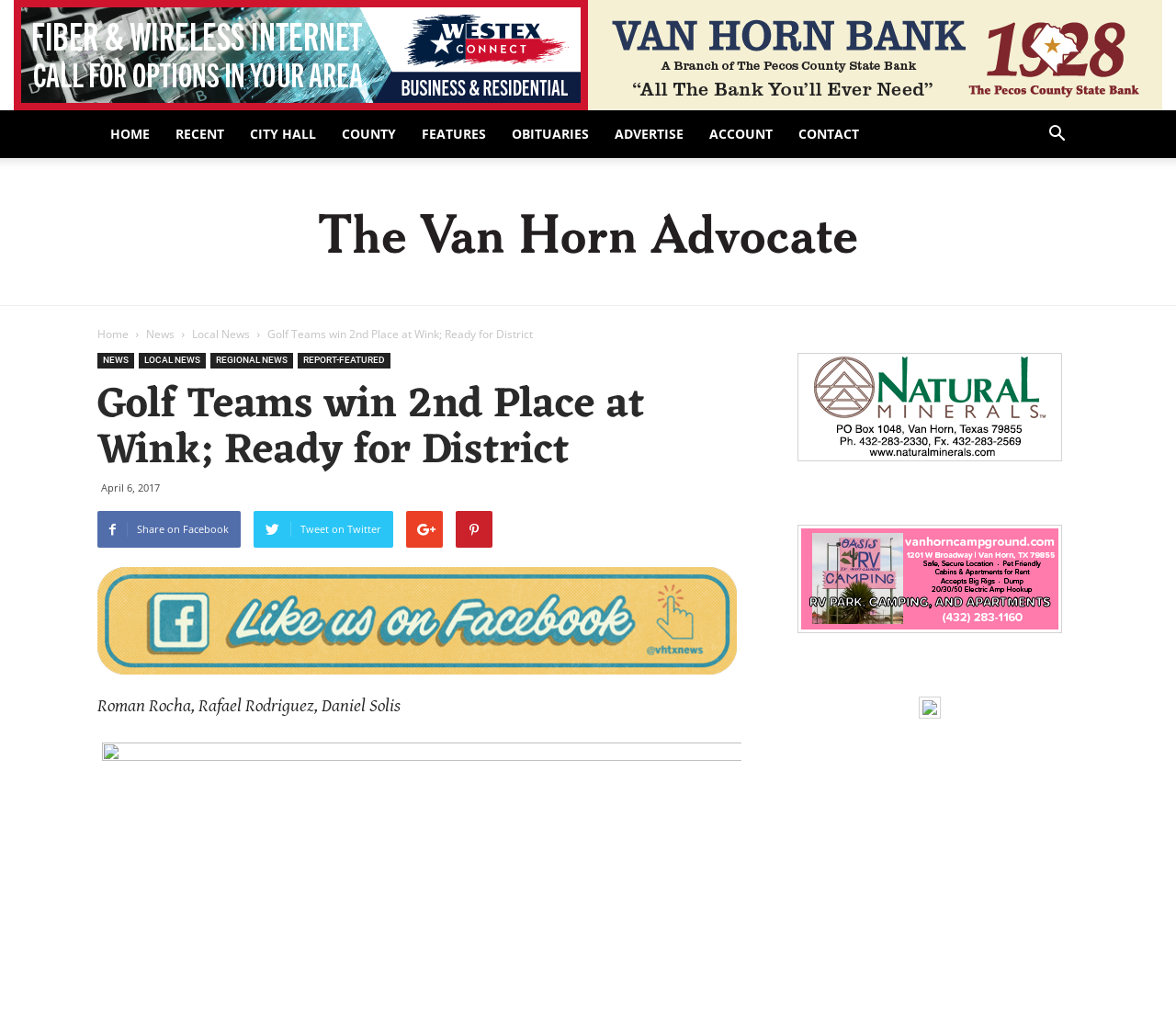How many navigation links are available at the top of the webpage?
Relying on the image, give a concise answer in one word or a brief phrase.

9